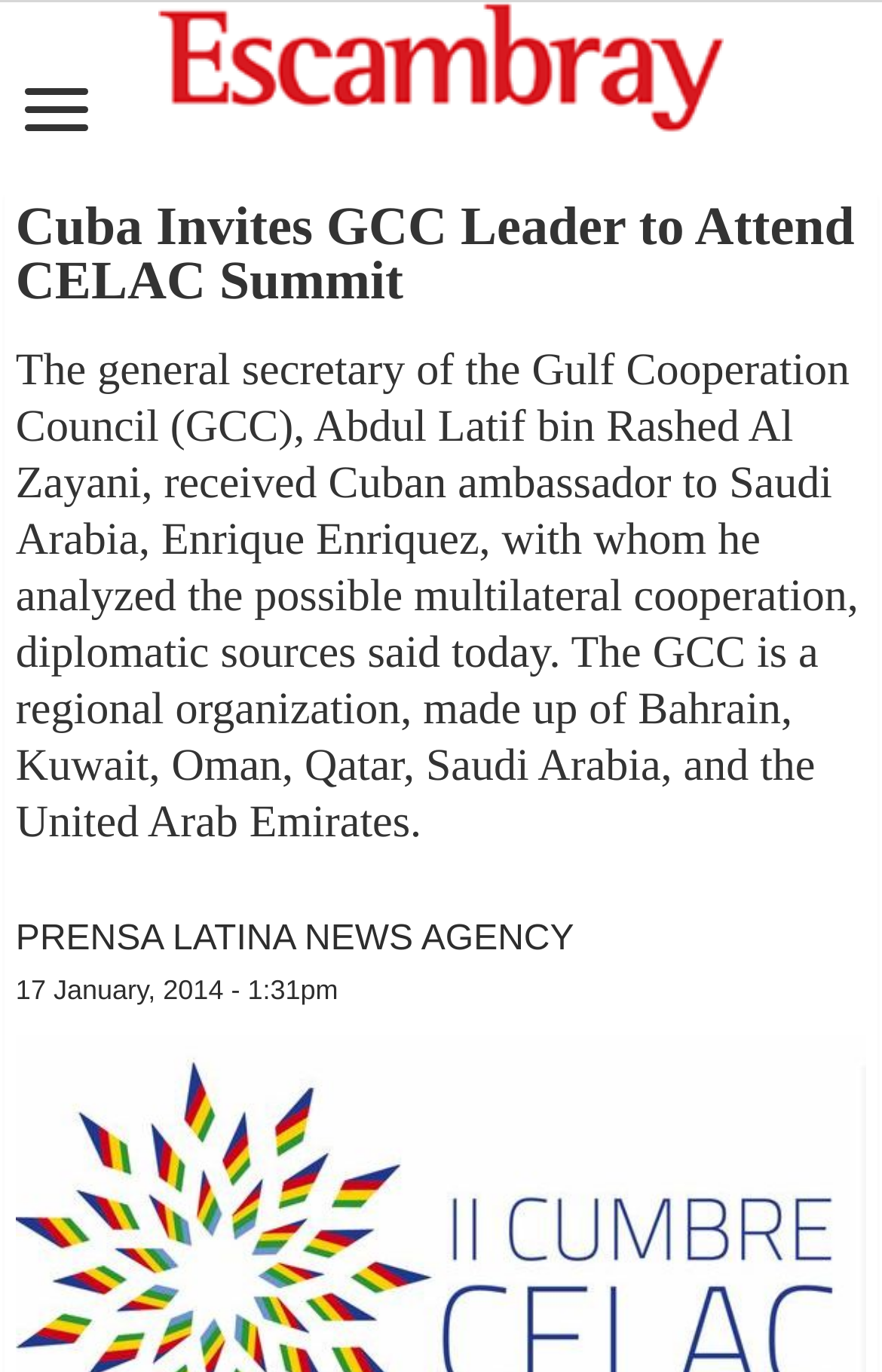Please answer the following question using a single word or phrase: Who is the Cuban ambassador to Saudi Arabia?

Enrique Enriquez